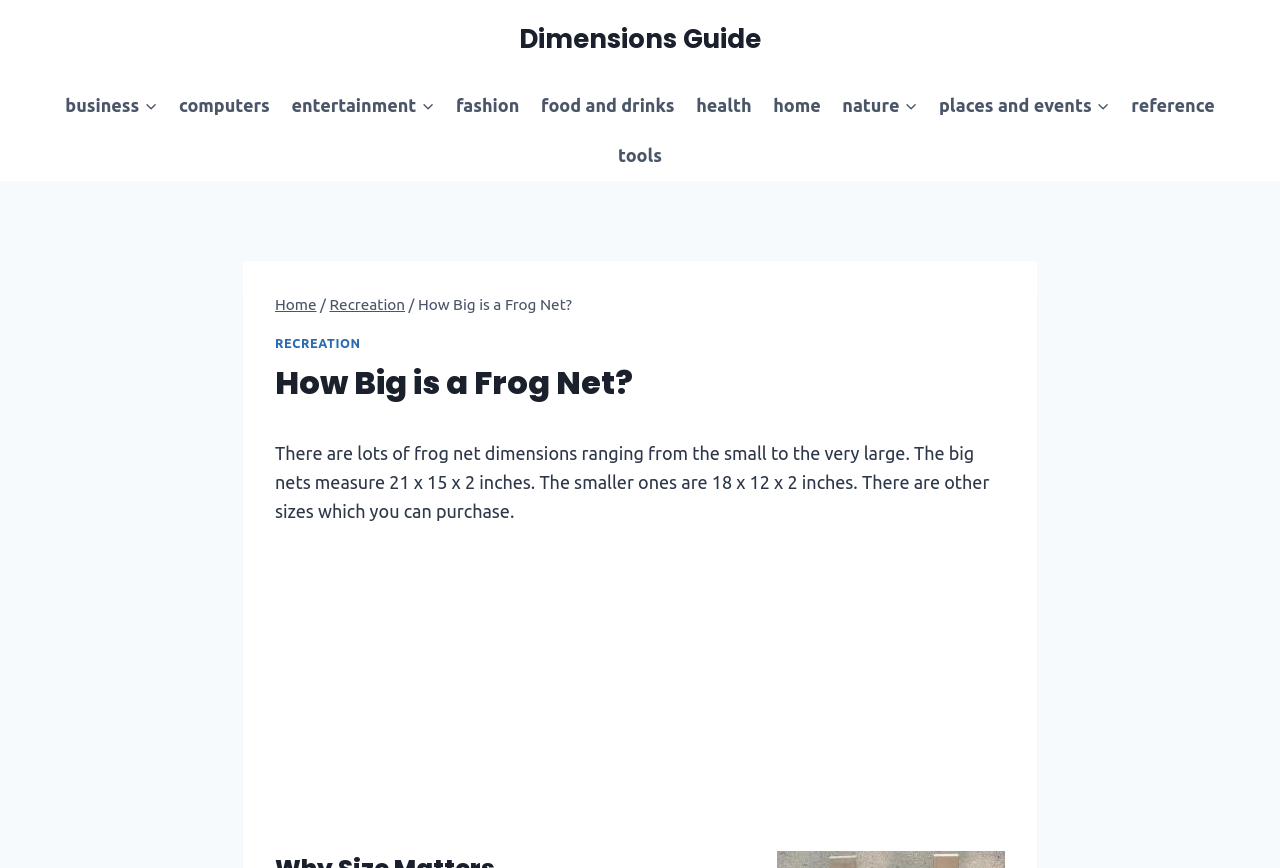Please provide a detailed answer to the question below based on the screenshot: 
What is the smallest frog net dimension mentioned?

The webpage provides information about frog net dimensions, and according to the text, the smallest dimension mentioned is 18 x 12 x 2 inches.